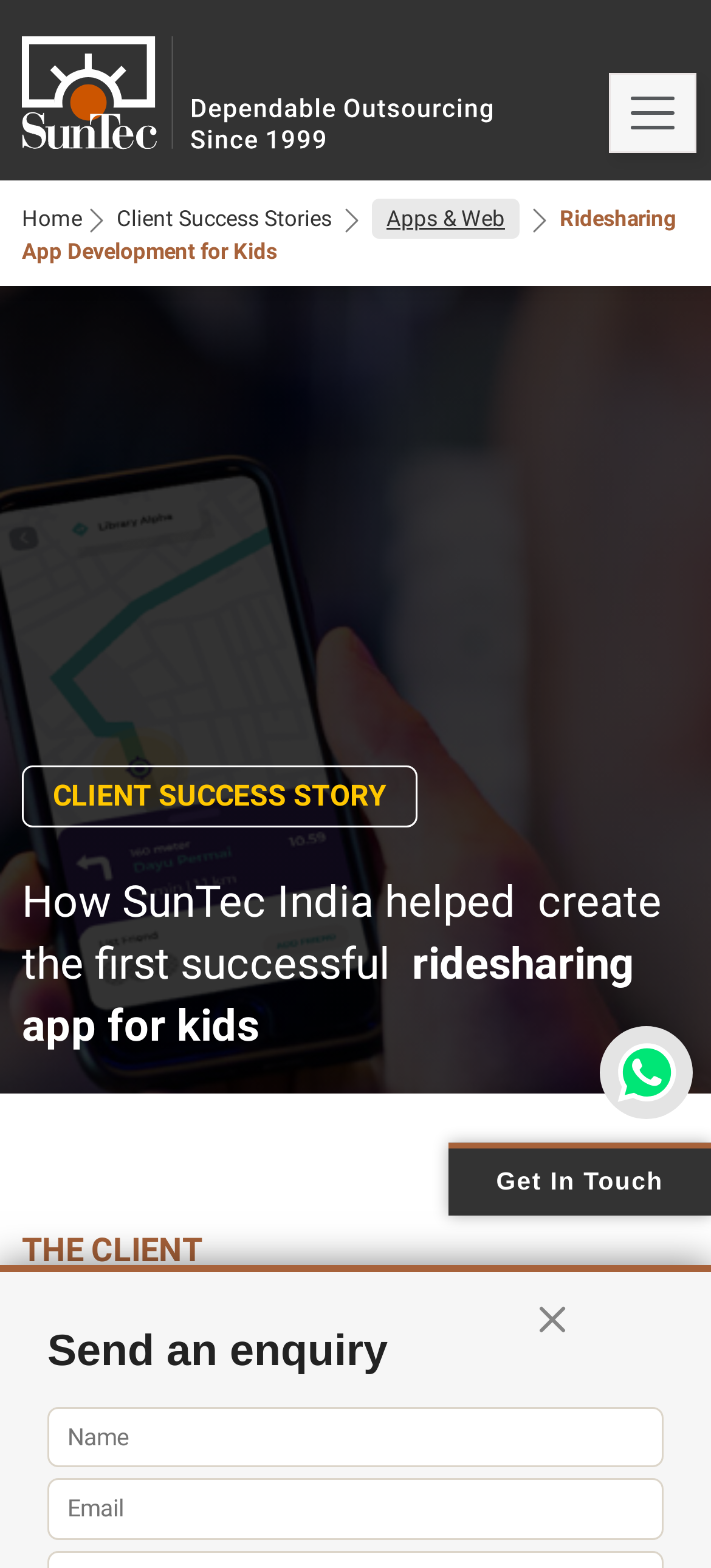Locate the bounding box coordinates of the clickable region necessary to complete the following instruction: "Click SunTec India". Provide the coordinates in the format of four float numbers between 0 and 1, i.e., [left, top, right, bottom].

[0.031, 0.019, 0.303, 0.096]